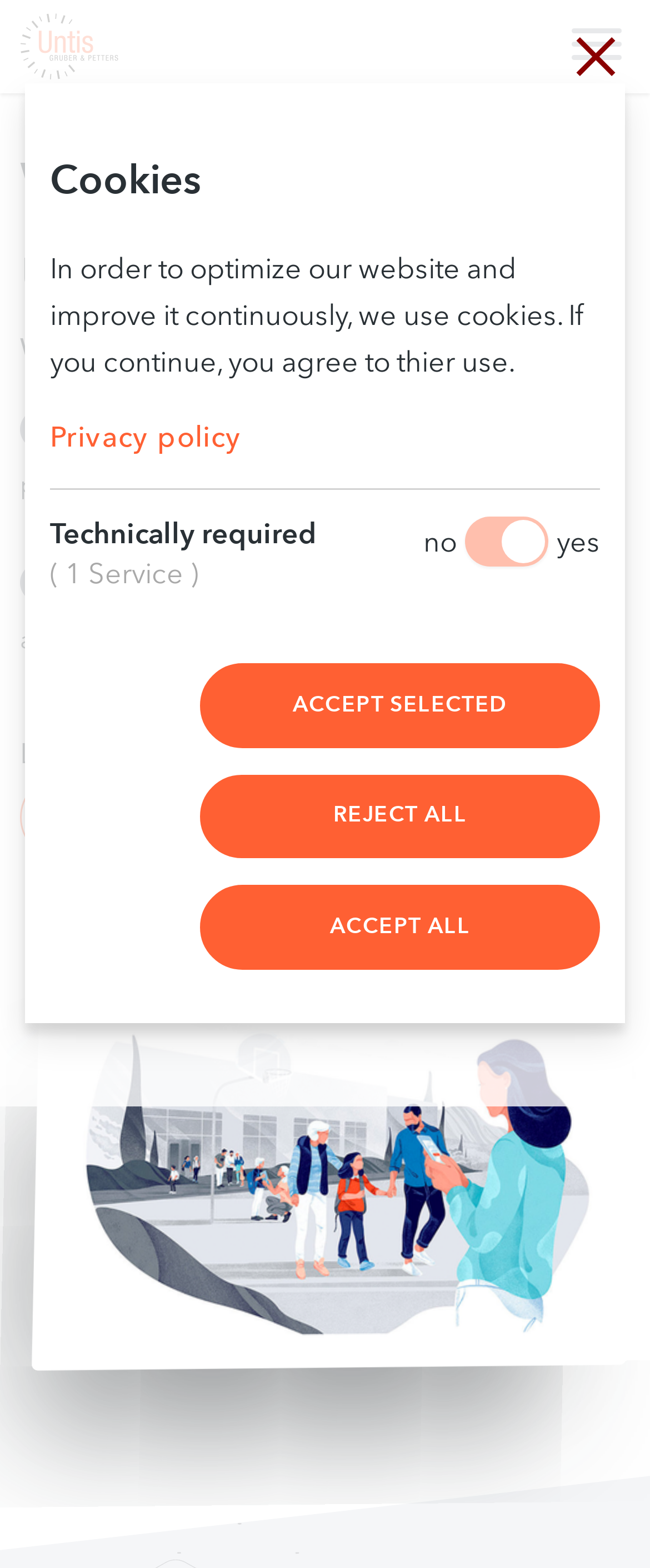Identify the bounding box coordinates for the element that needs to be clicked to fulfill this instruction: "Start a free trial". Provide the coordinates in the format of four float numbers between 0 and 1: [left, top, right, bottom].

[0.031, 0.496, 0.672, 0.548]